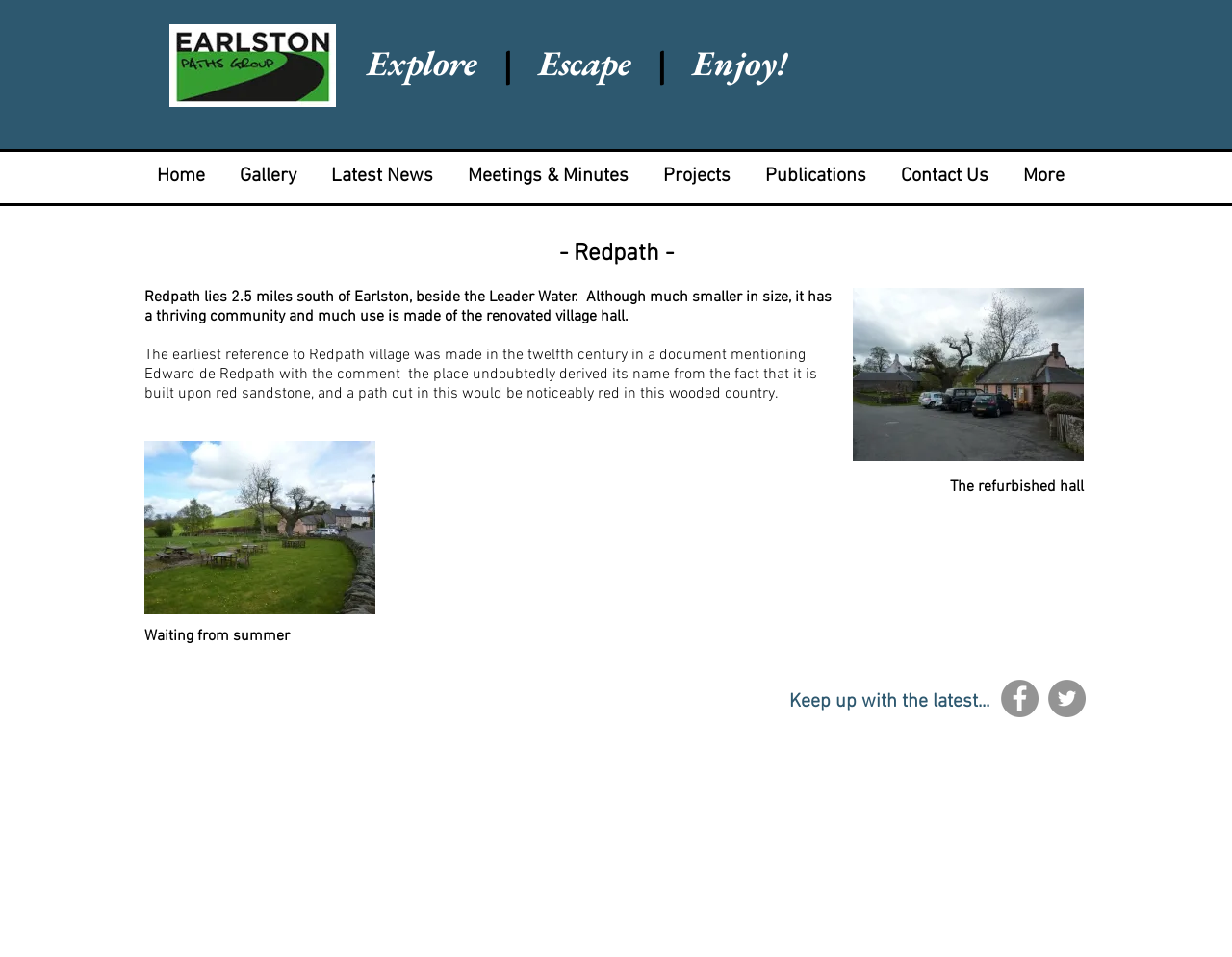Find the bounding box of the web element that fits this description: "Contact Us".

[0.717, 0.169, 0.816, 0.2]